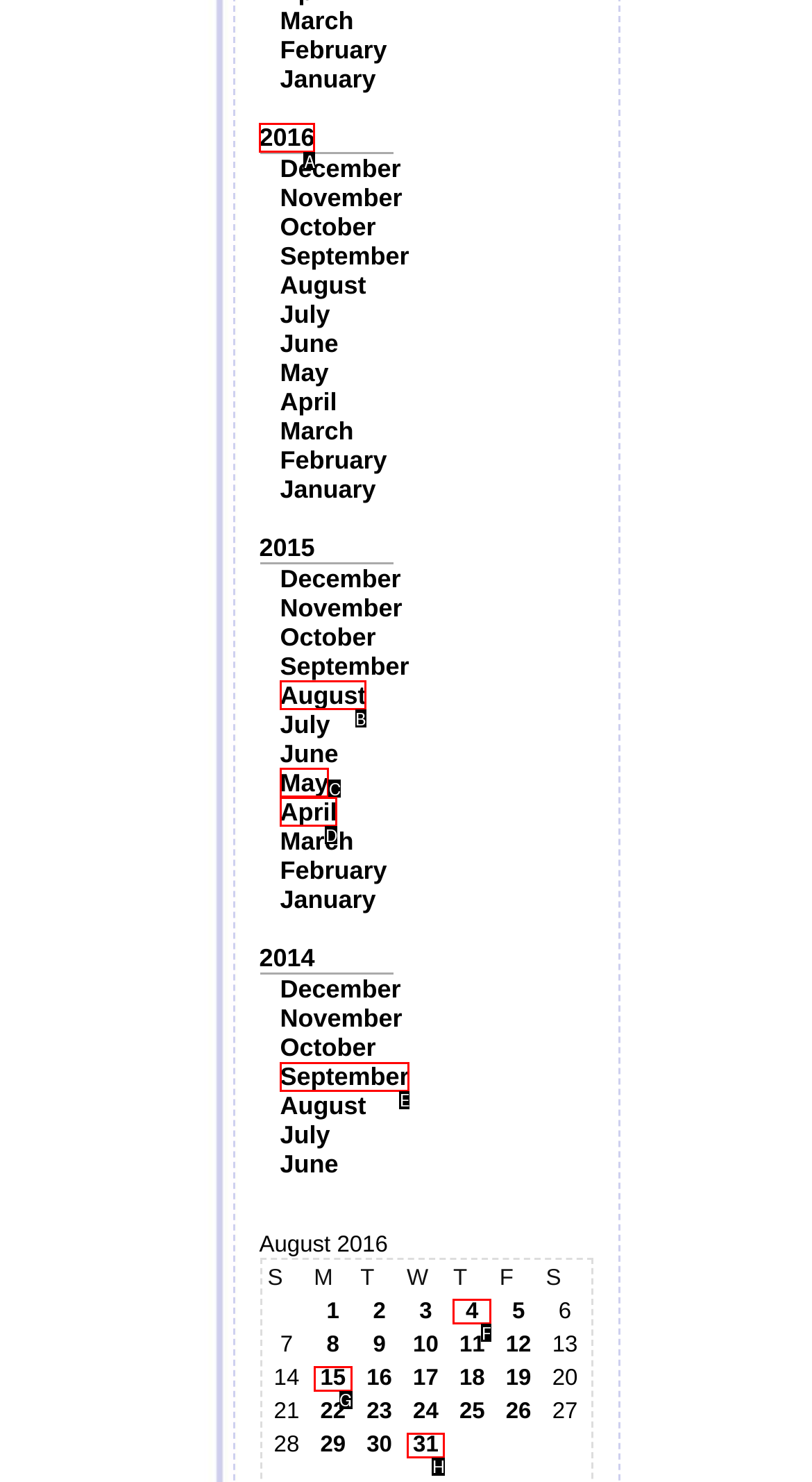Identify which HTML element to click to fulfill the following task: View 2016. Provide your response using the letter of the correct choice.

A